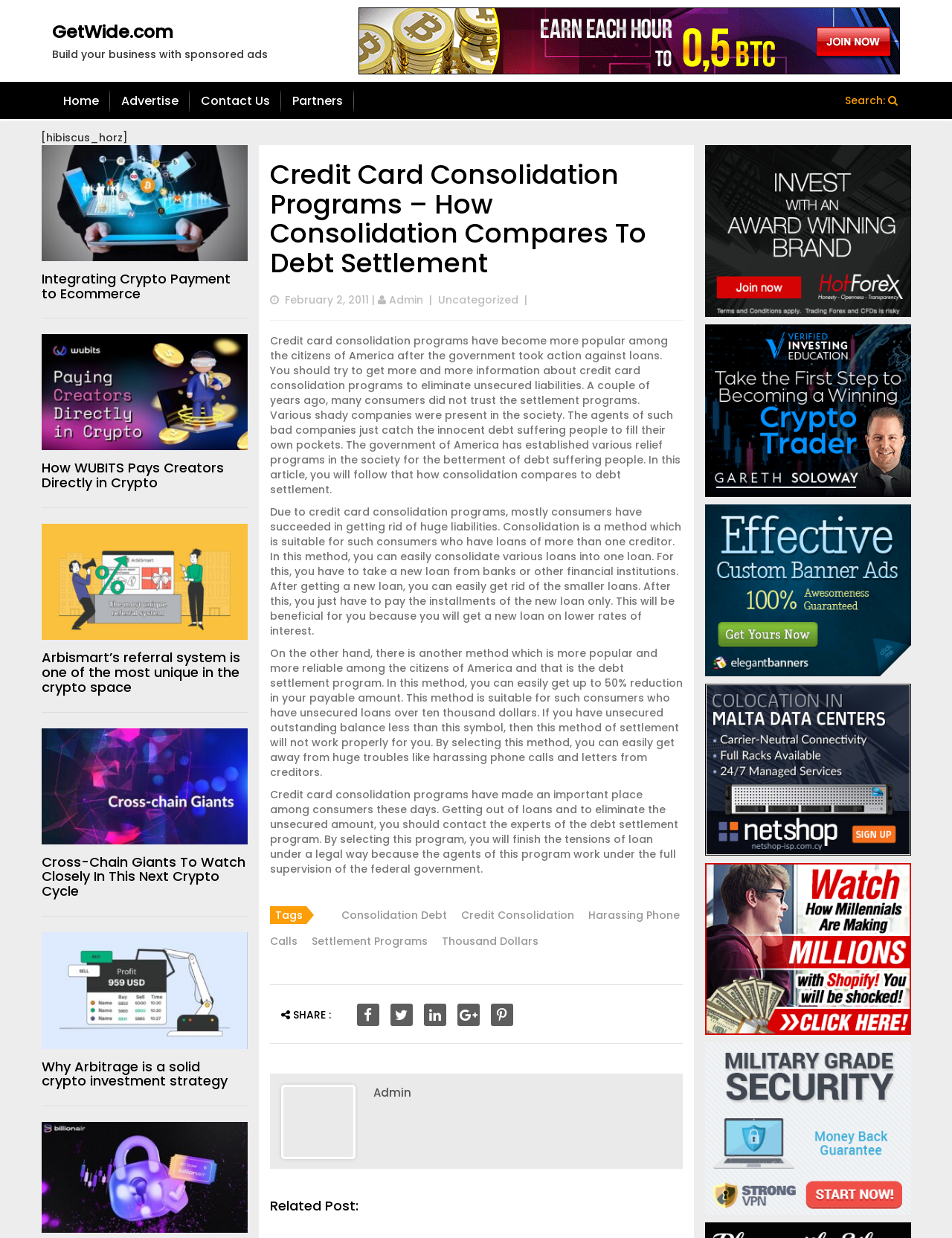Please specify the bounding box coordinates in the format (top-left x, top-left y, bottom-right x, bottom-right y), with all values as floating point numbers between 0 and 1. Identify the bounding box of the UI element described by: Uncategorized

[0.46, 0.236, 0.544, 0.248]